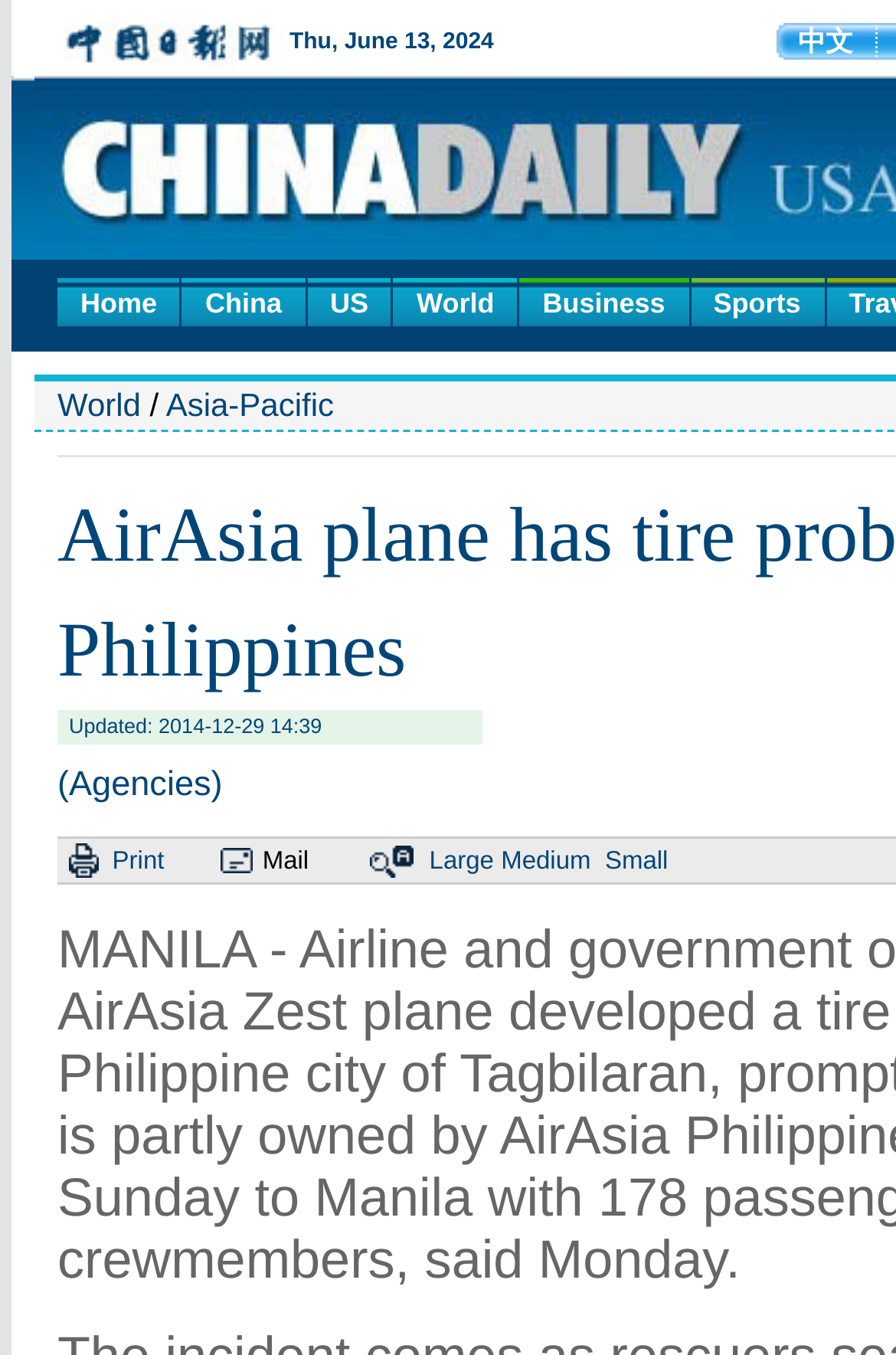Please answer the following query using a single word or phrase: 
What is the category of news on this webpage?

Asia-Pacific